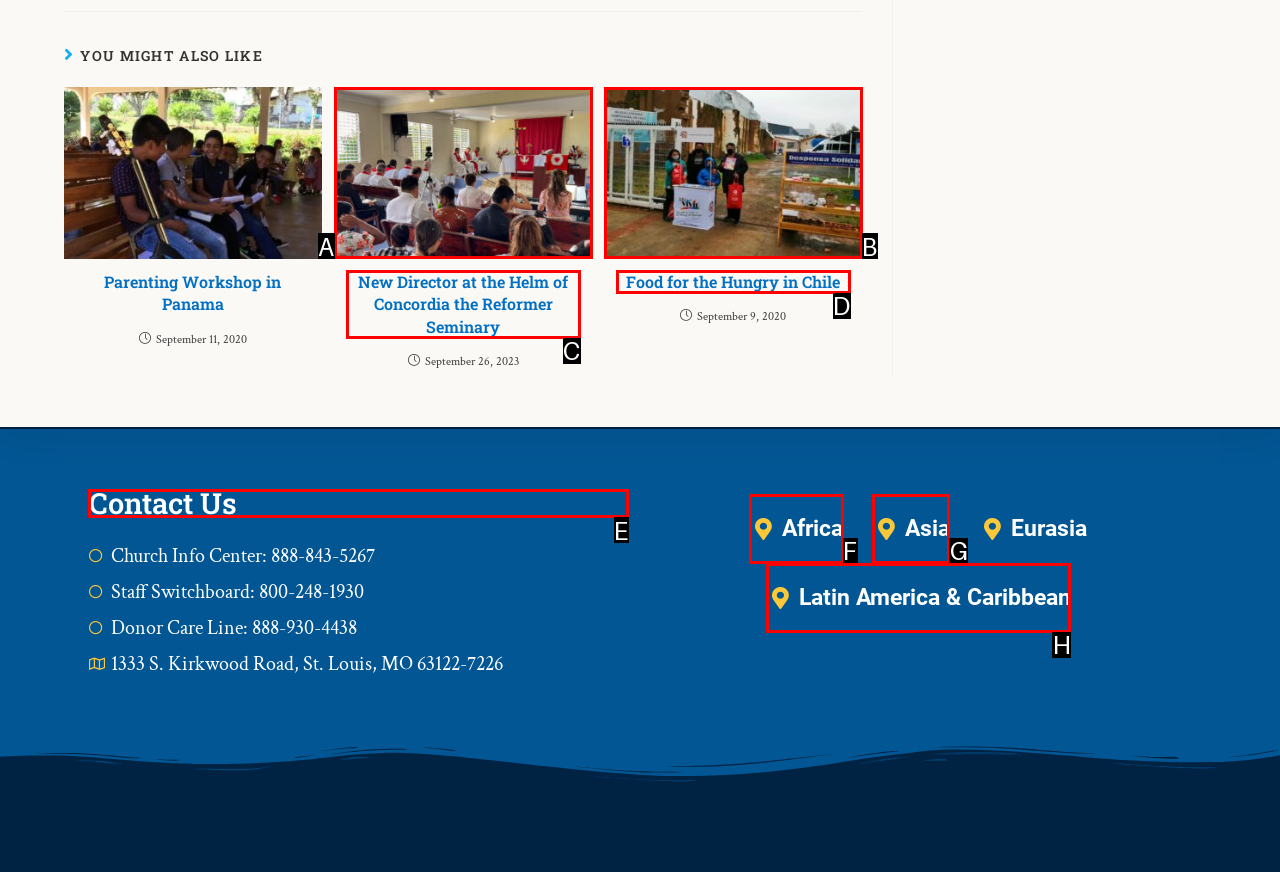Select the correct HTML element to complete the following task: Contact Us
Provide the letter of the choice directly from the given options.

E